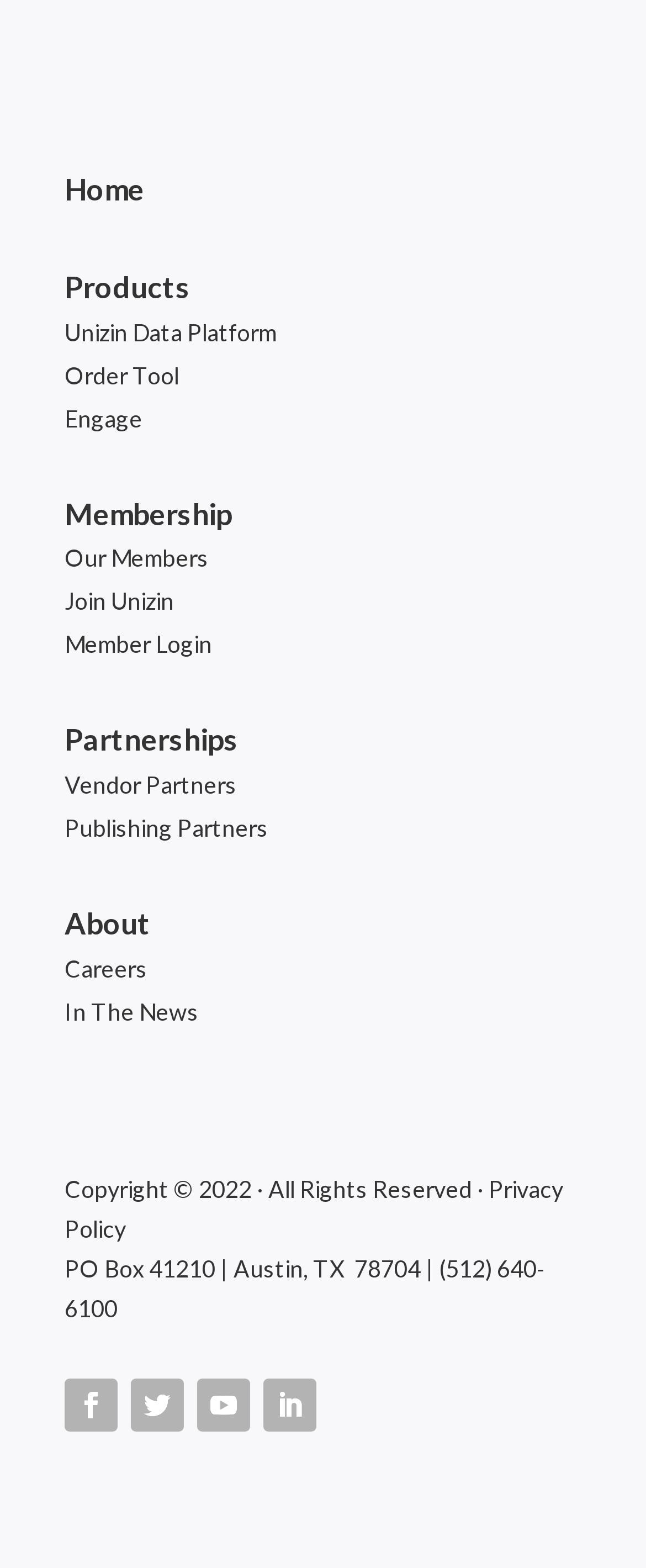Using the information shown in the image, answer the question with as much detail as possible: How many types of partnerships are mentioned?

I looked at the 'Partnerships' link in the top navigation menu and found that it has two sub-links, 'Vendor Partners' and 'Publishing Partners', which suggests that there are two types of partnerships mentioned.